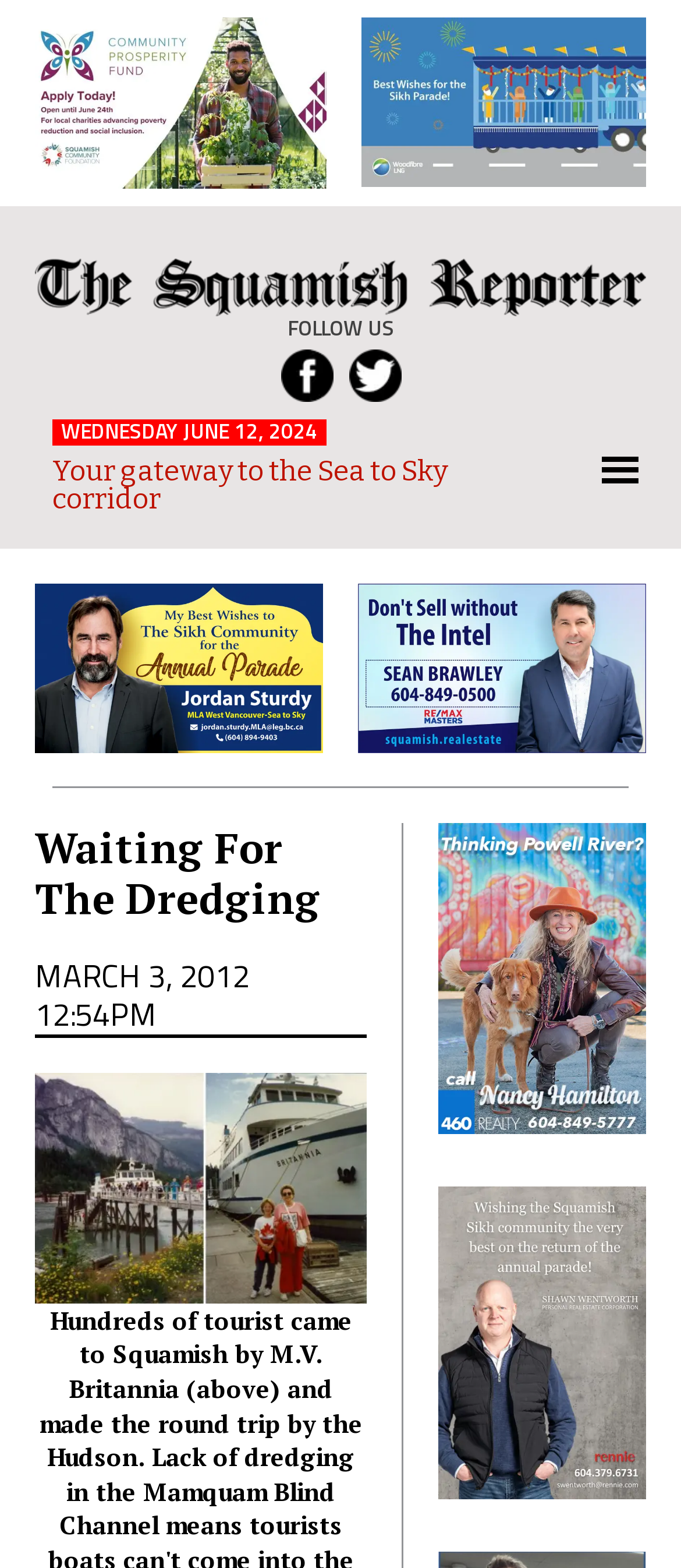Determine the bounding box coordinates for the element that should be clicked to follow this instruction: "Read the article Waiting For The Dredging". The coordinates should be given as four float numbers between 0 and 1, in the format [left, top, right, bottom].

[0.051, 0.525, 0.538, 0.589]